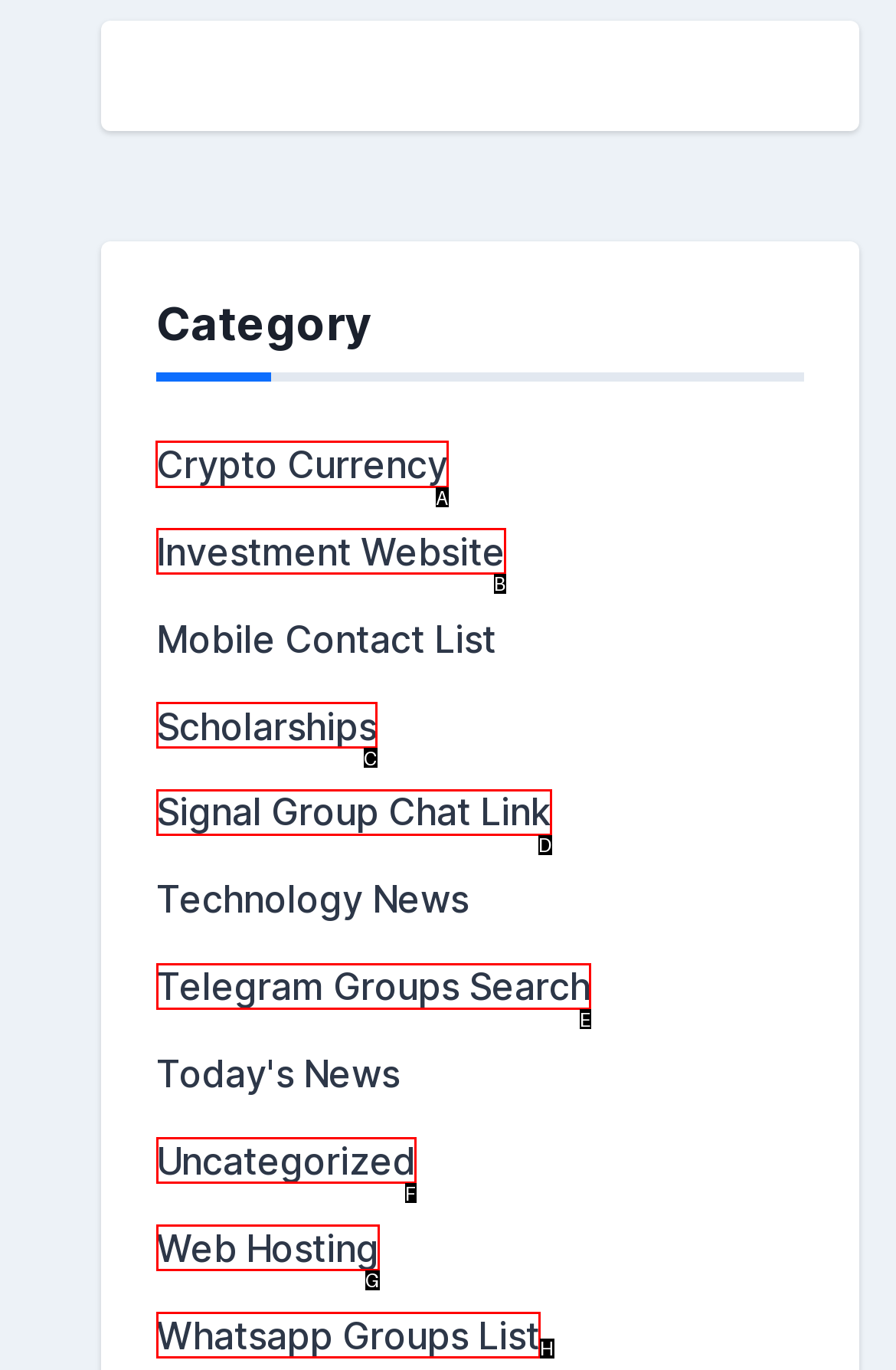What is the letter of the UI element you should click to View Crypto Currency? Provide the letter directly.

A